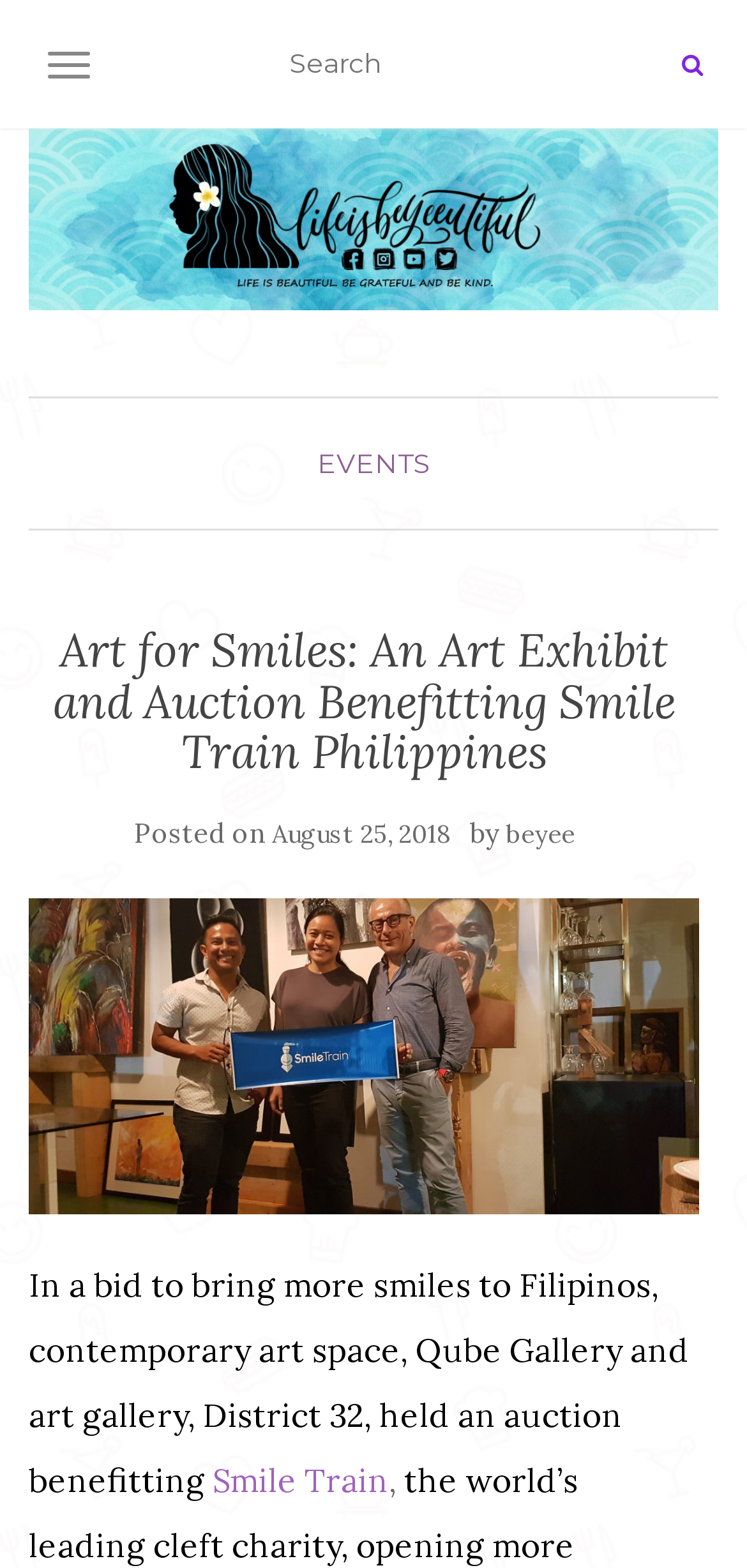Find and generate the main title of the webpage.

Art for Smiles: An Art Exhibit and Auction Benefitting Smile Train Philippines